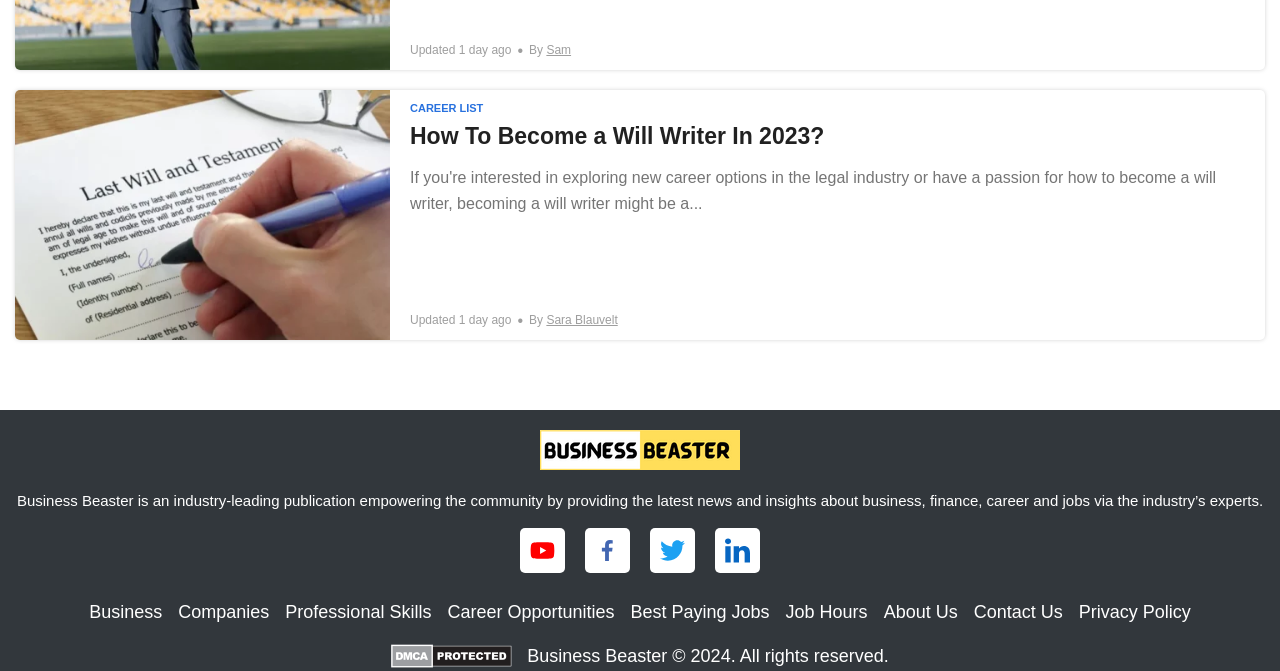Please identify the bounding box coordinates of the element's region that needs to be clicked to fulfill the following instruction: "Visit the 'CAREER LIST' page". The bounding box coordinates should consist of four float numbers between 0 and 1, i.e., [left, top, right, bottom].

[0.32, 0.149, 0.378, 0.175]